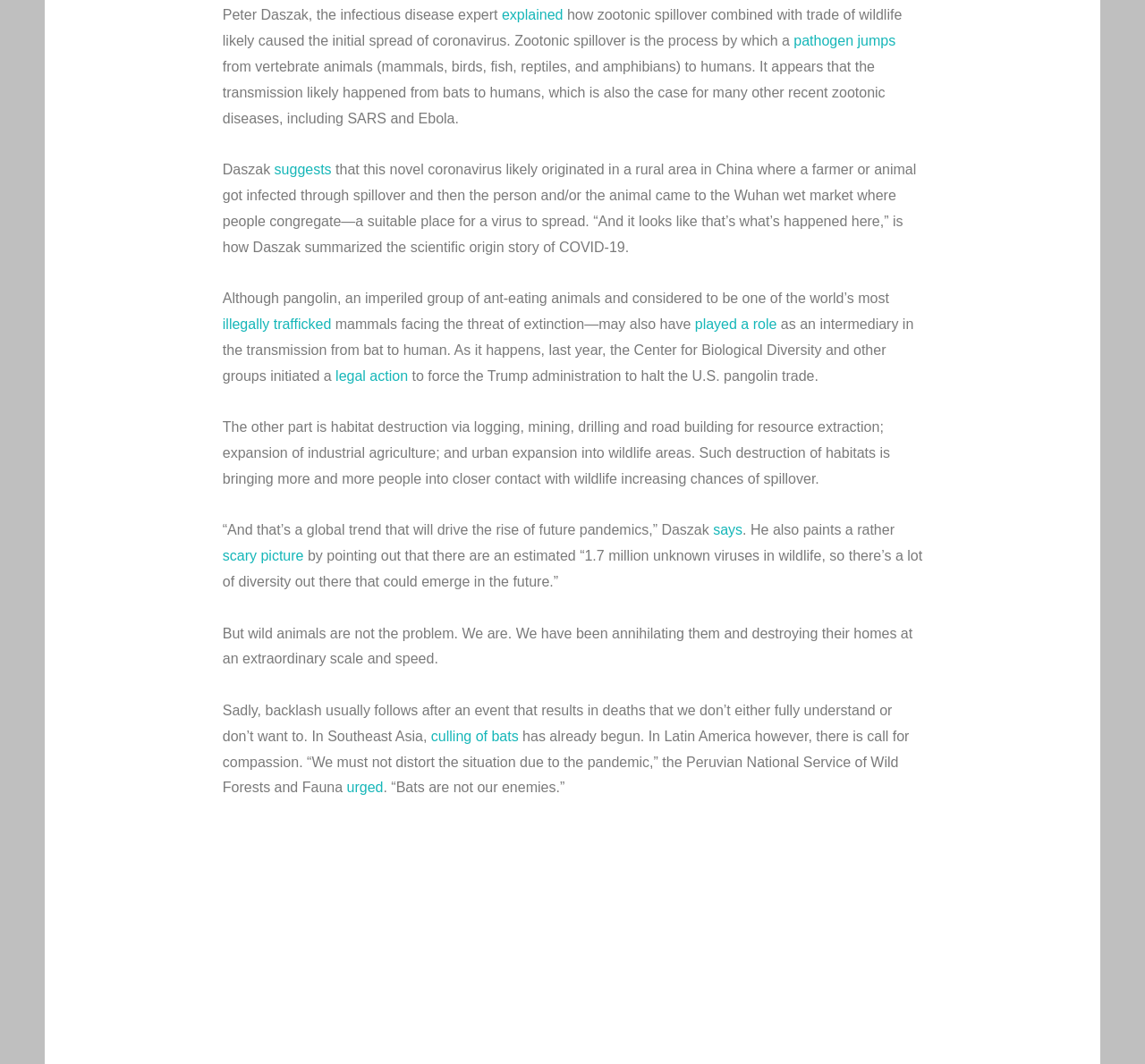Pinpoint the bounding box coordinates of the clickable area needed to execute the instruction: "click played a role". The coordinates should be specified as four float numbers between 0 and 1, i.e., [left, top, right, bottom].

[0.607, 0.298, 0.678, 0.312]